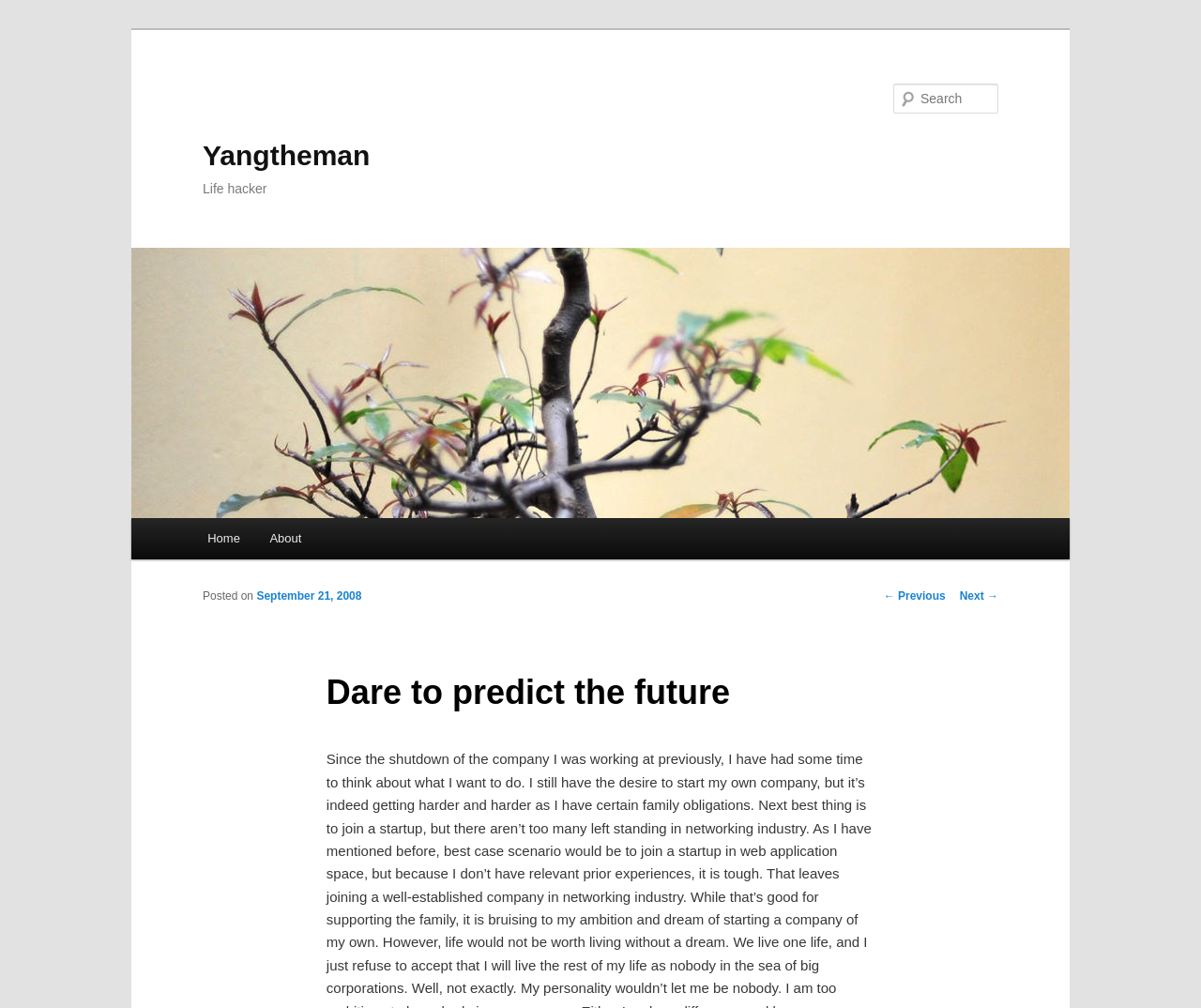What is the name of the life hacker? Based on the screenshot, please respond with a single word or phrase.

Yangtheman